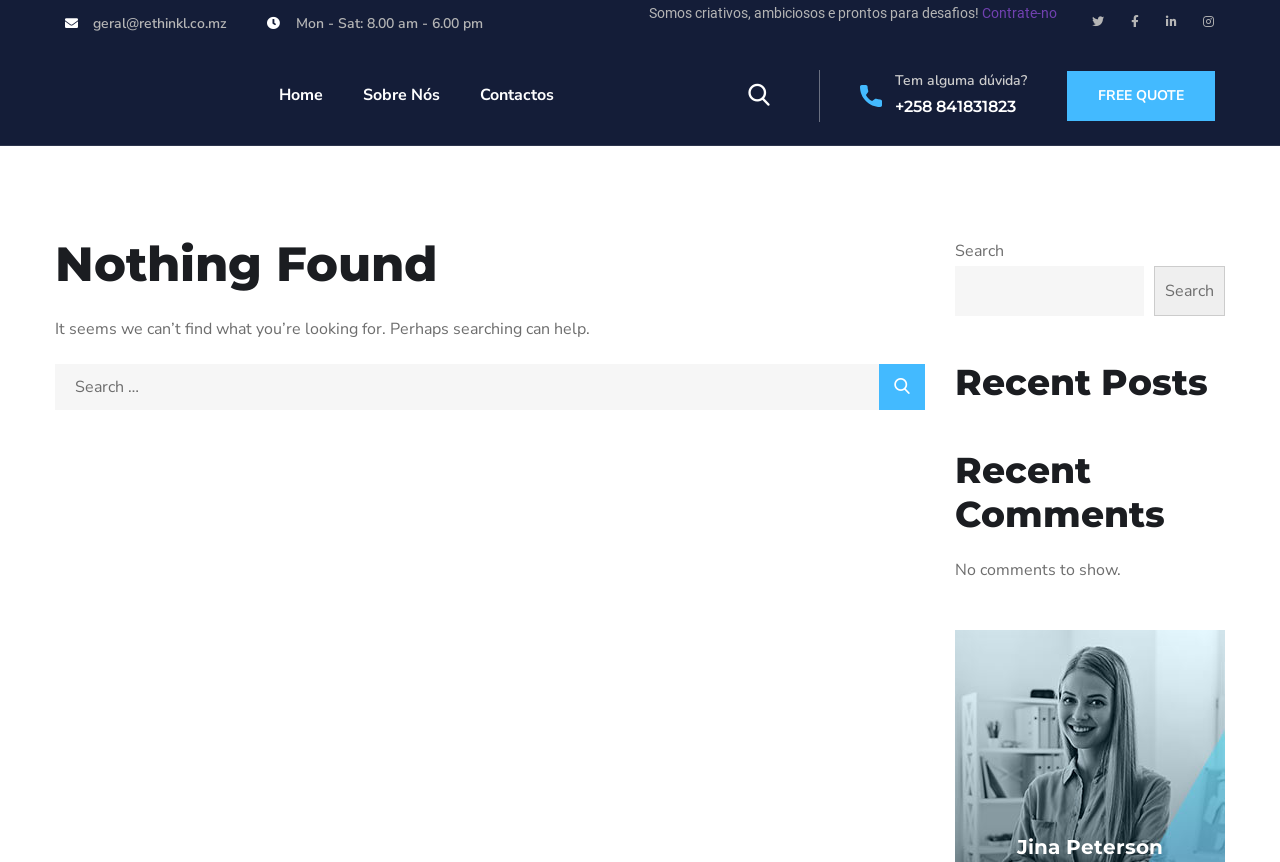What is the phone number to contact?
We need a detailed and exhaustive answer to the question. Please elaborate.

The phone number to contact can be found at the middle of the webpage, which is +258 841831823.